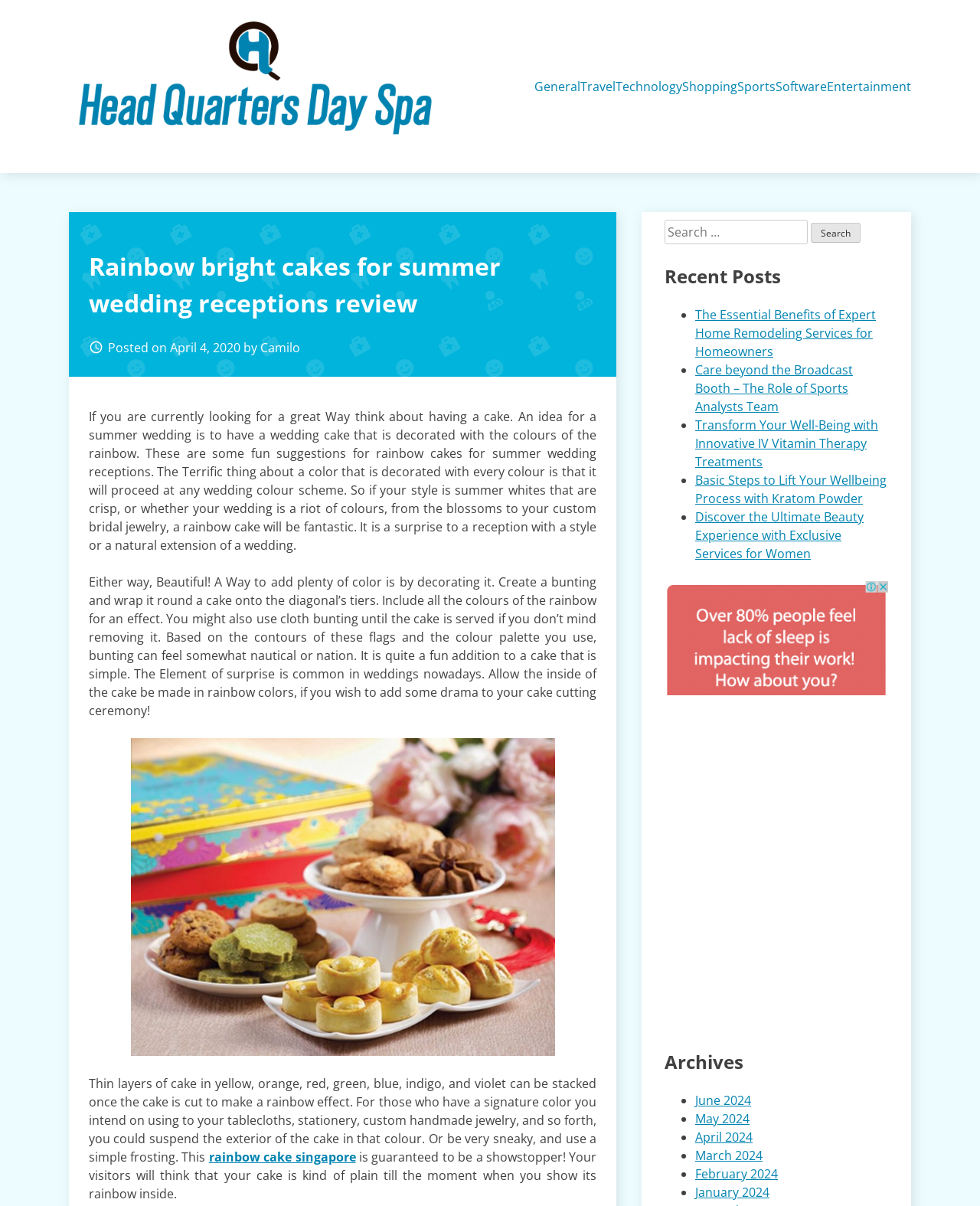Could you locate the bounding box coordinates for the section that should be clicked to accomplish this task: "Read the 'Rainbow bright cakes for summer wedding receptions review' article".

[0.09, 0.206, 0.609, 0.267]